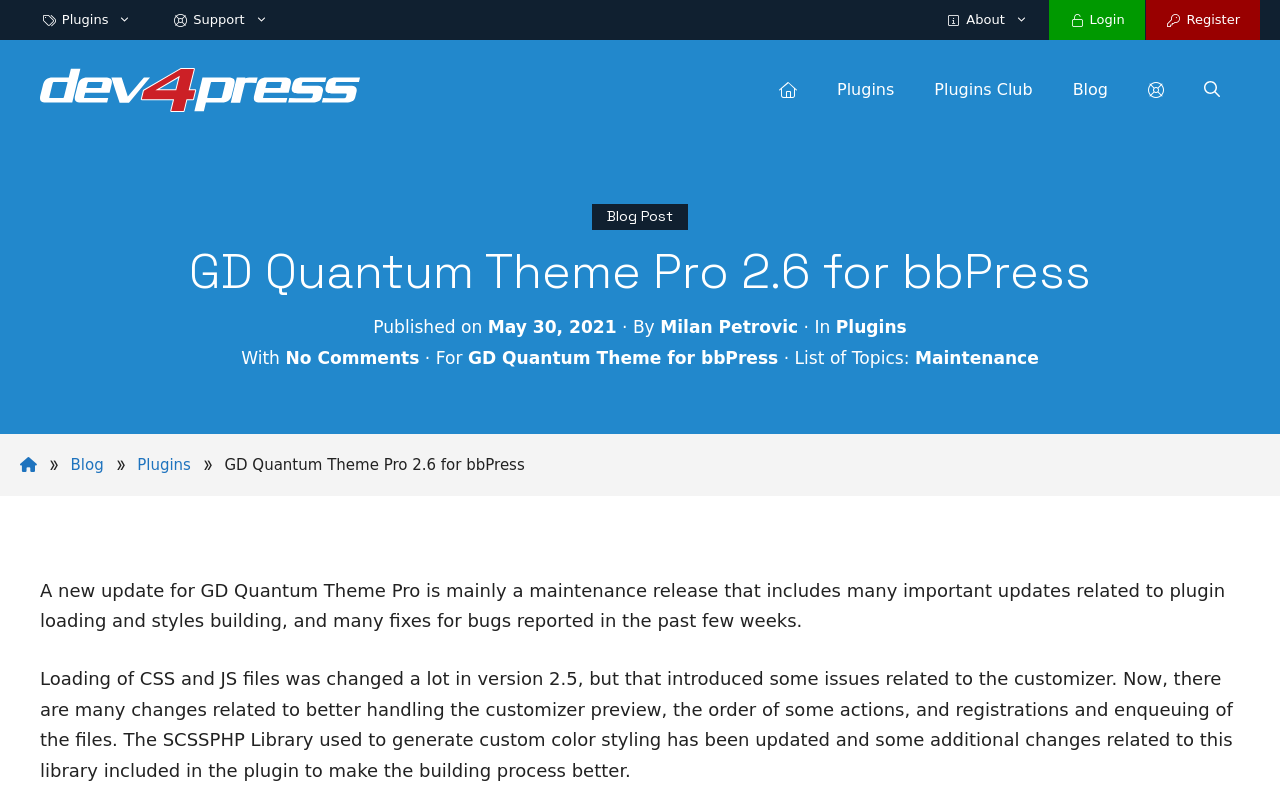Locate the bounding box coordinates of the segment that needs to be clicked to meet this instruction: "Click on the 'Login' link".

[0.819, 0.0, 0.894, 0.049]